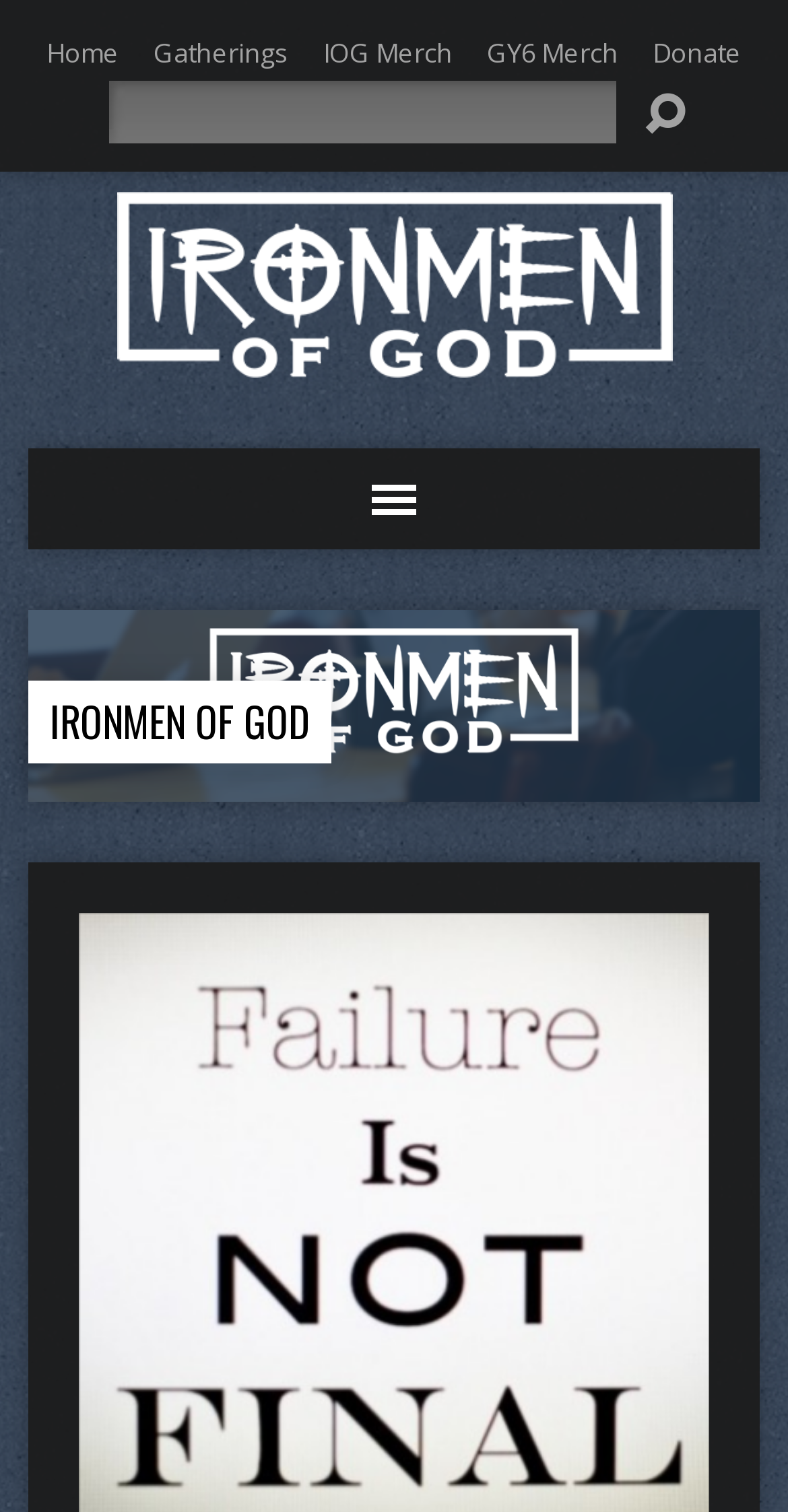Please provide a comprehensive response to the question below by analyzing the image: 
How many navigation links are in the top menu?

The top menu contains five navigation links: 'Home', 'Gatherings', 'IOG Merch', 'GY6 Merch', and 'Donate'.